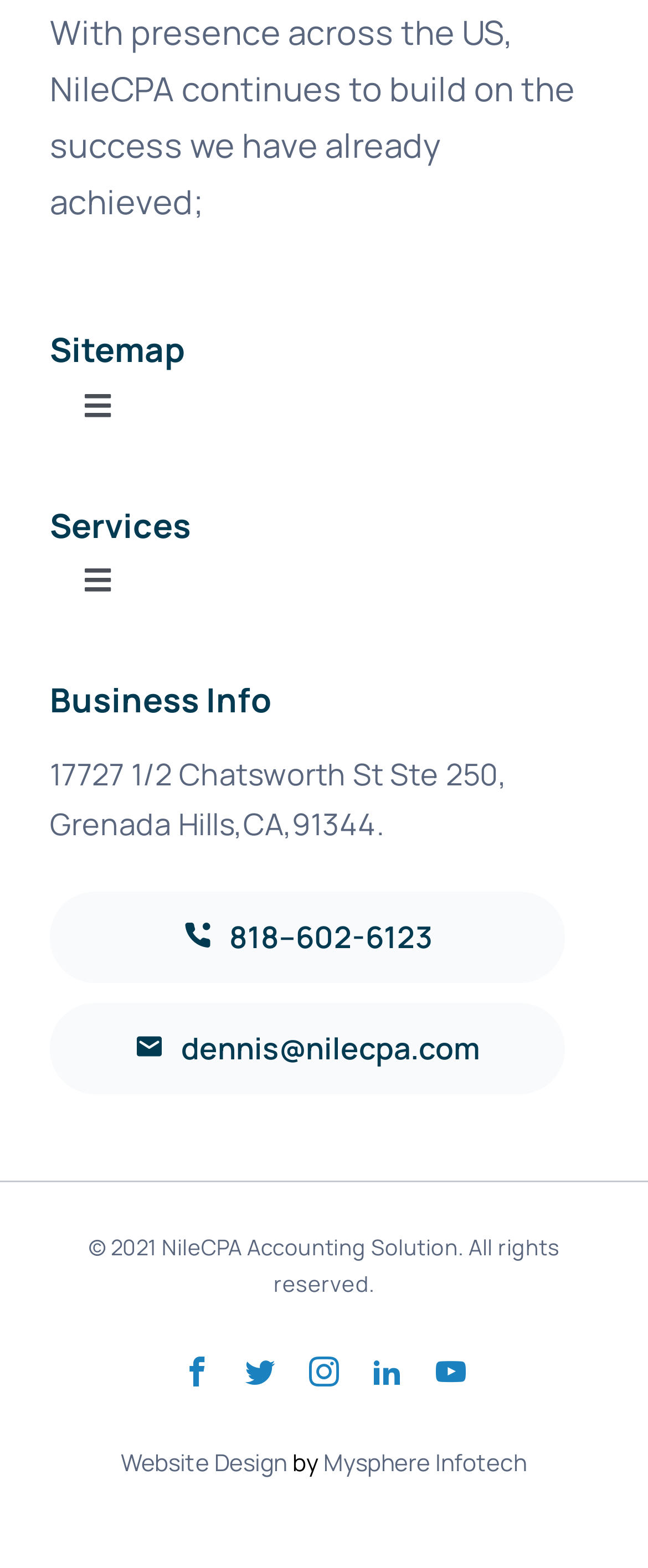Determine the bounding box coordinates of the clickable region to follow the instruction: "Toggle the navigation menu".

[0.077, 0.236, 0.226, 0.28]